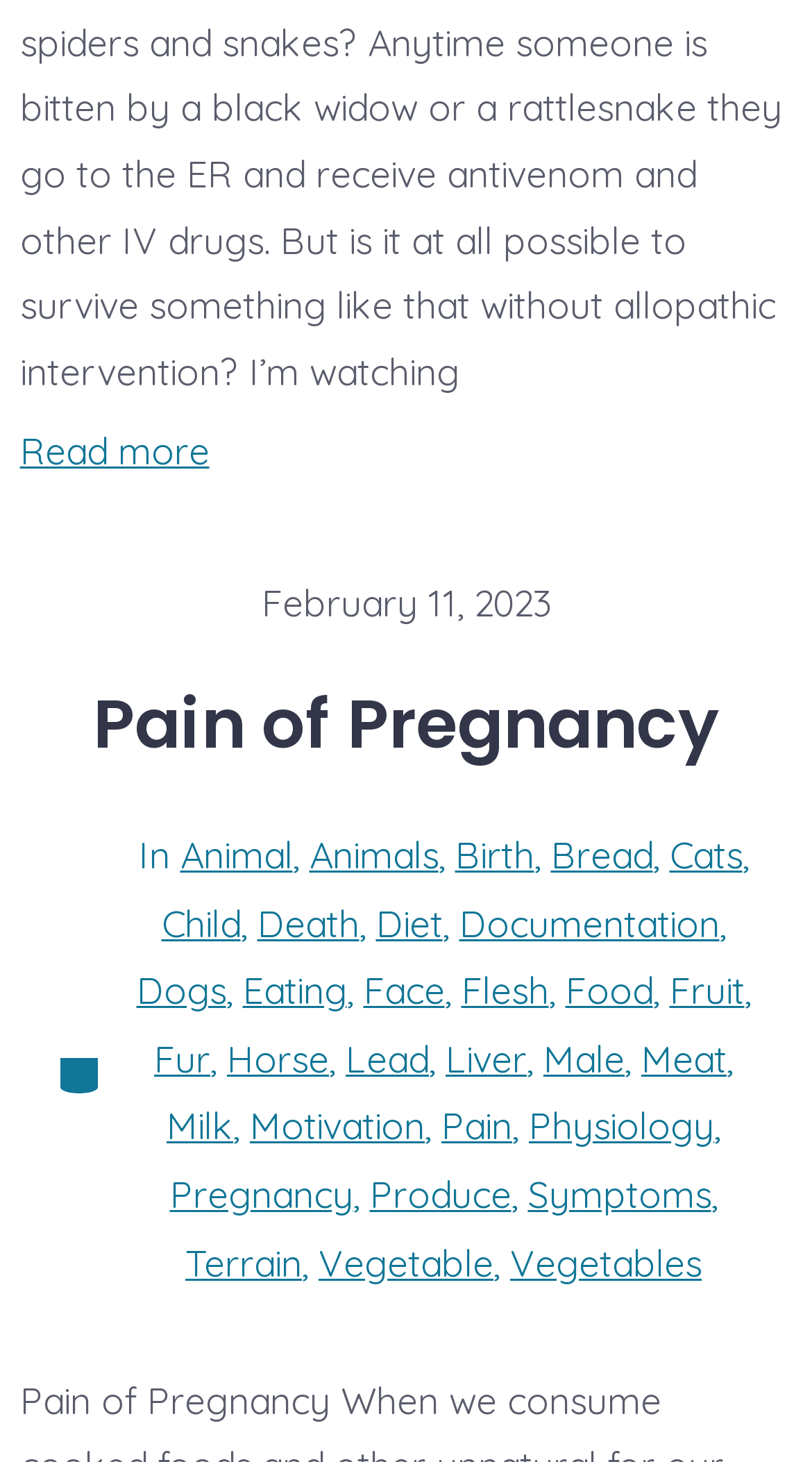Indicate the bounding box coordinates of the clickable region to achieve the following instruction: "Click on 'Read more'."

[0.024, 0.292, 0.258, 0.324]